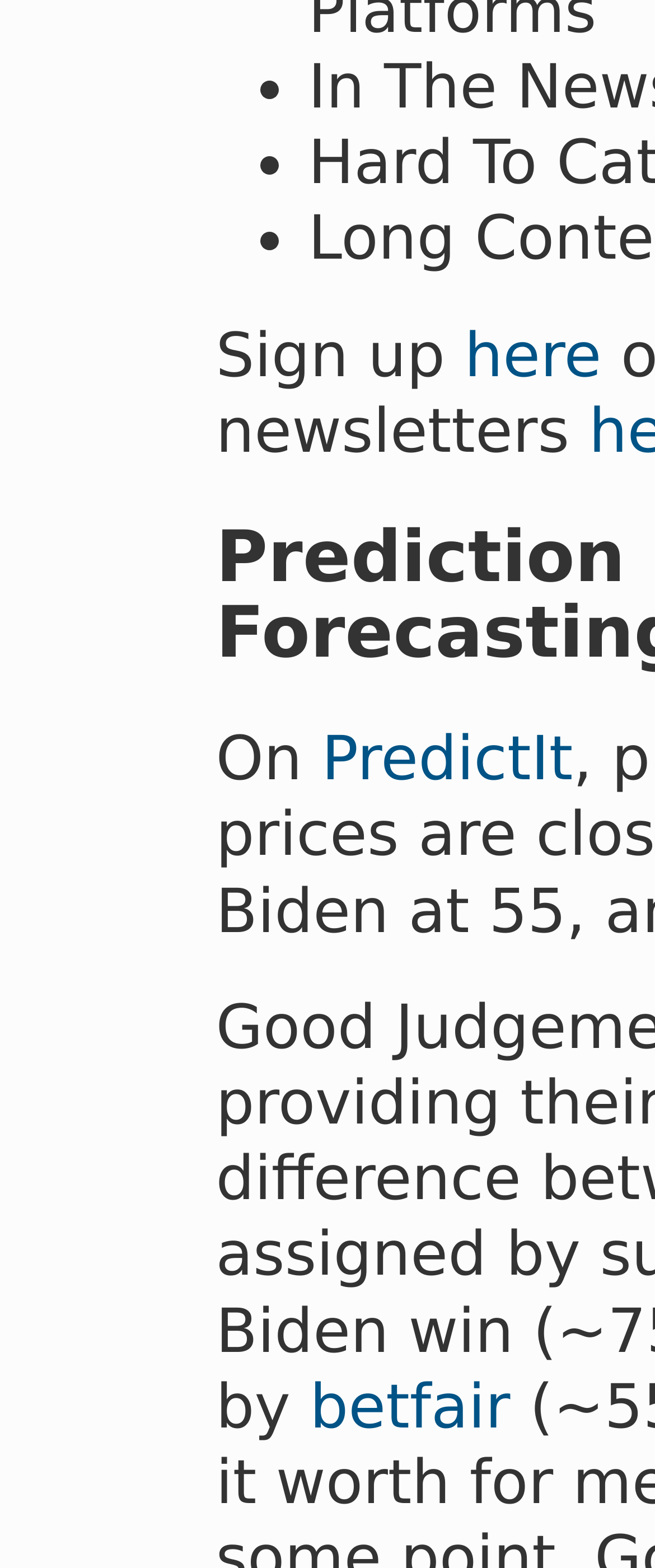Based on the element description here, identify the bounding box of the UI element in the given webpage screenshot. The coordinates should be in the format (top-left x, top-left y, bottom-right x, bottom-right y) and must be between 0 and 1.

[0.709, 0.203, 0.918, 0.249]